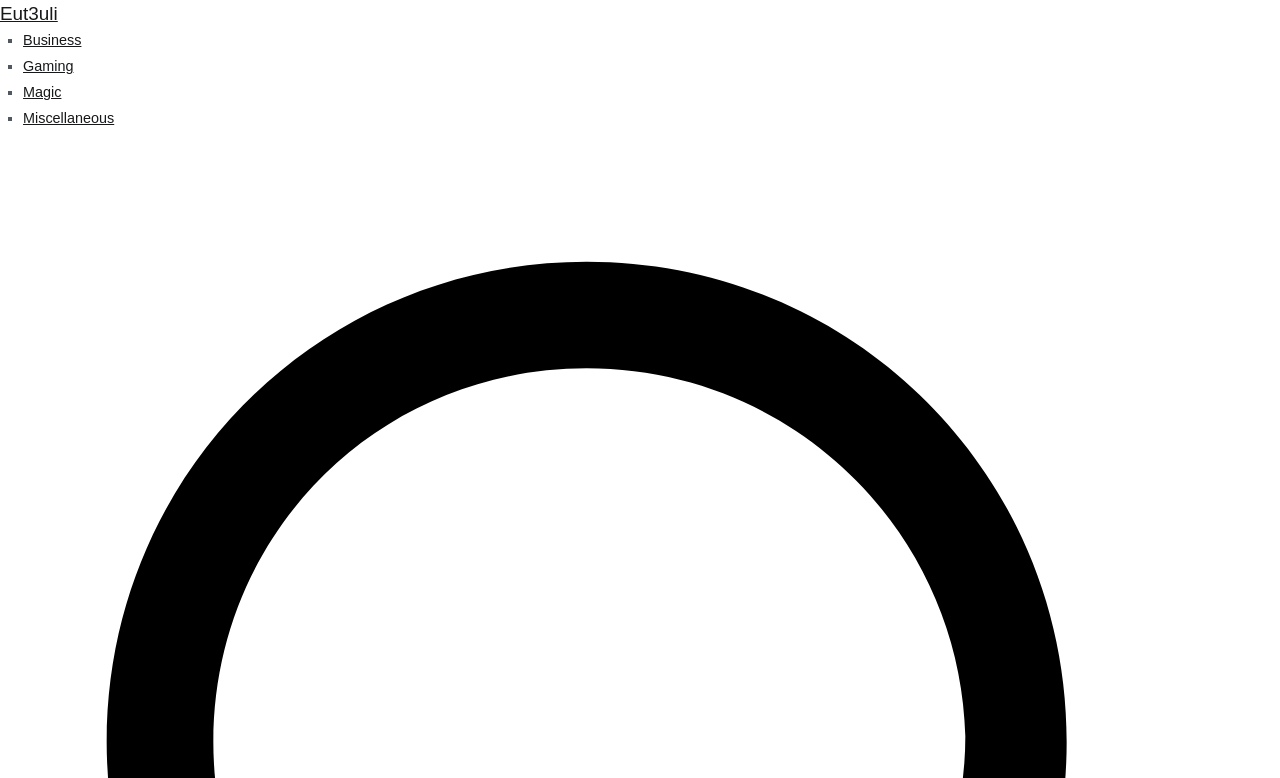Summarize the webpage with intricate details.

The webpage is titled "Sugaring Tweezing And Waxing Methods – Easy Methods To Get The Most Results – Eut3uli". At the top, there is a link to "Eut3uli" positioned near the left edge of the page. Below the title, there is a list of links categorized by bullet points, each represented by a "■" symbol. The list includes links to "Business", "Gaming", "Magic", and "Miscellaneous", which are positioned from top to bottom, with each link aligned to the left edge of the page. The links are closely spaced, with the bullet points separating them.